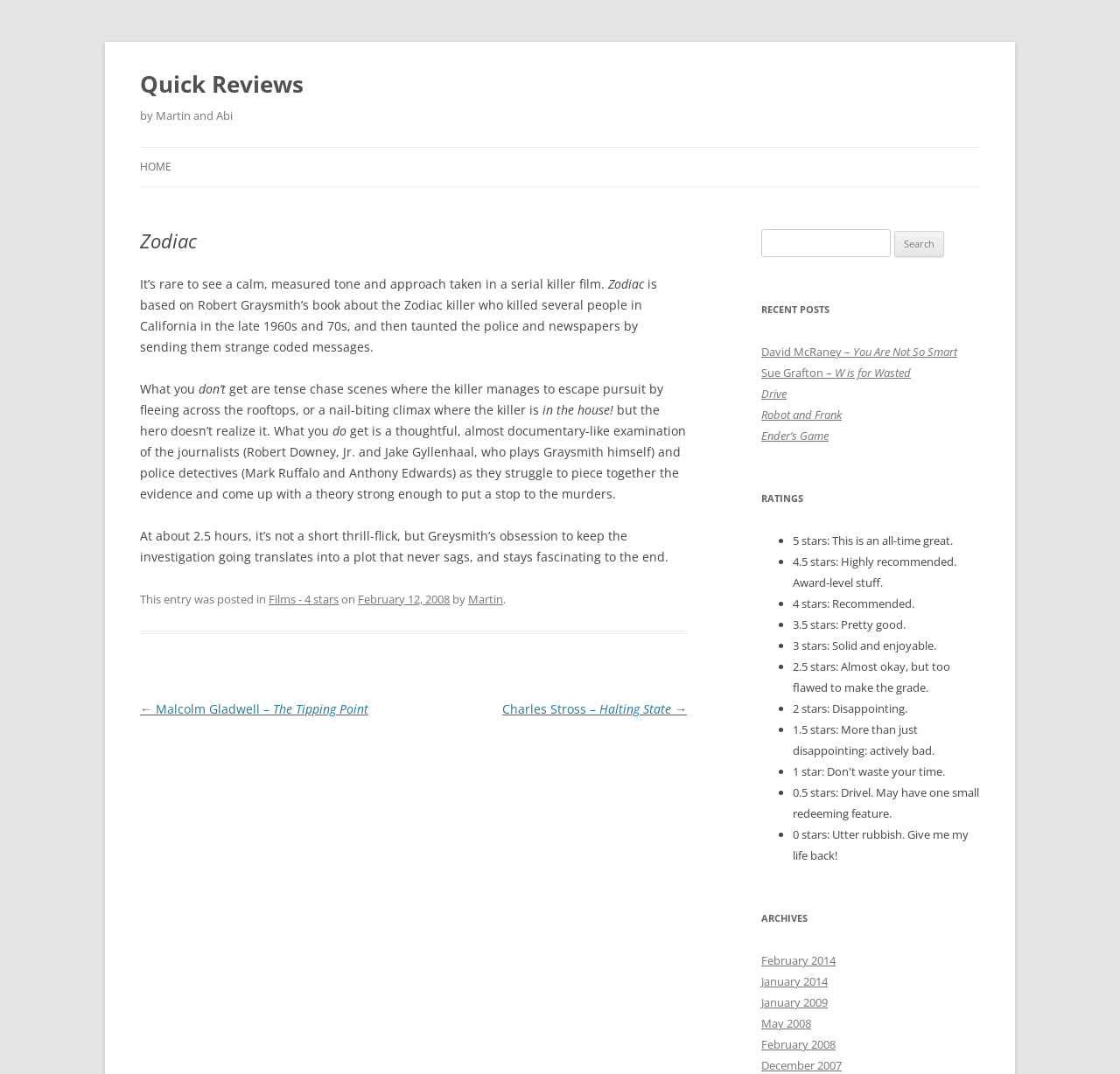Indicate the bounding box coordinates of the element that needs to be clicked to satisfy the following instruction: "View the 'RECENT POSTS'". The coordinates should be four float numbers between 0 and 1, i.e., [left, top, right, bottom].

[0.68, 0.279, 0.875, 0.298]